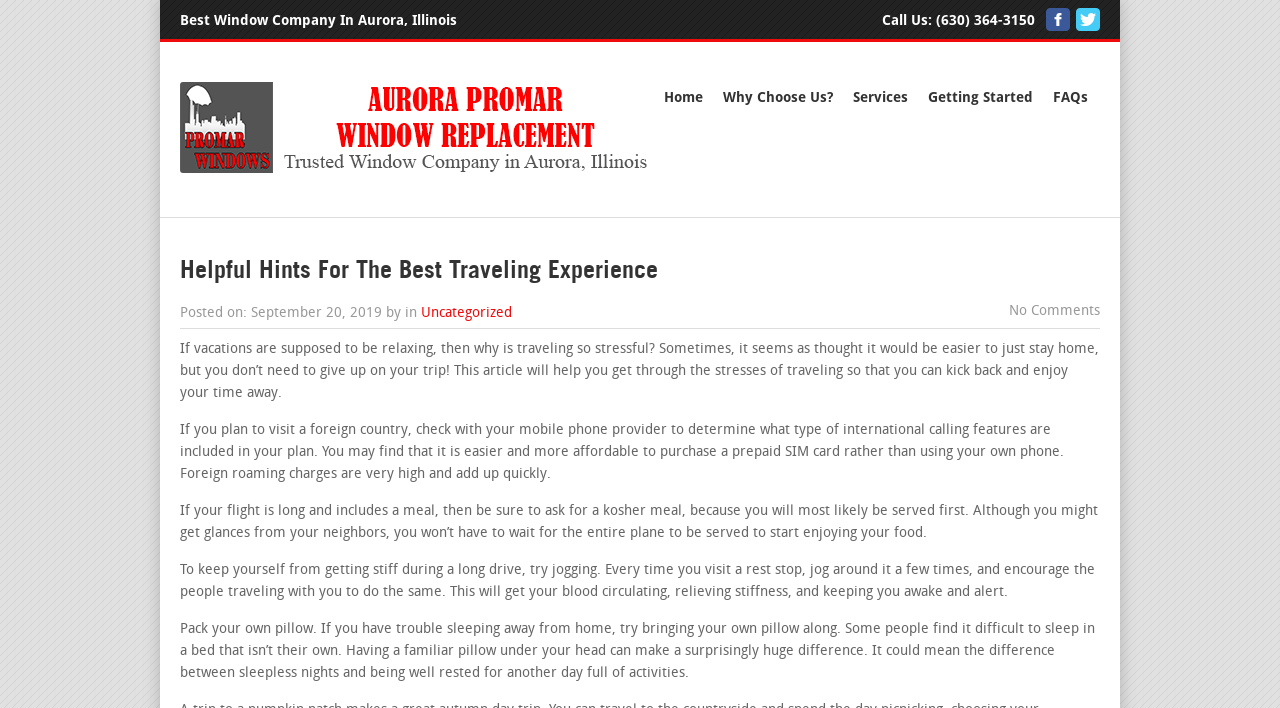Determine the bounding box coordinates for the region that must be clicked to execute the following instruction: "Click the 'elders' link".

None